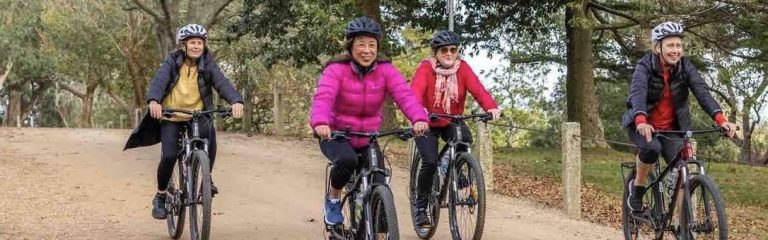Explain the scene depicted in the image, including all details.

A vibrant group of four women enjoy a leisurely cycle on a picturesque path, highlighted by the stunning scenery of the Yarra Valley. They are dressed warmly for the cool weather, wearing helmets for safety as they ride along a gravel track surrounded by lush greenery. The woman in a bright pink jacket leads the way, showcasing a sense of joy and adventure, while the others follow closely, each exuding enthusiasm for their cycling experience. The journey promotes exploration of the beautiful countryside, emphasizing the region's renowned food and wine culture—a perfect backdrop for a memorable cycling tour in Victoria's serene landscapes. This image captures the essence of fun and connection, embodying the spirit of cycling through scenic vineyards and farms.